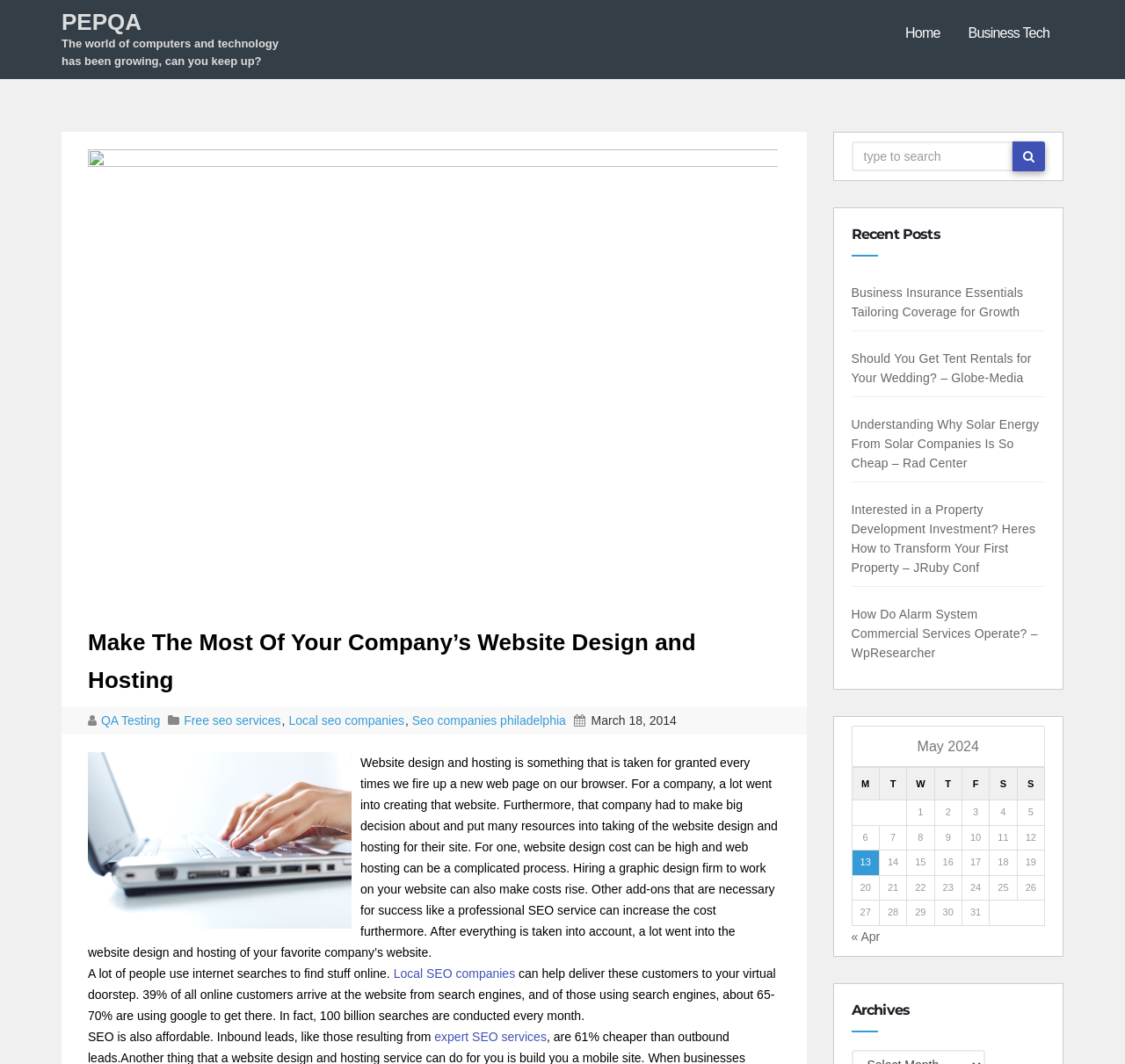How many columns are there in the table?
Look at the image and answer the question using a single word or phrase.

7